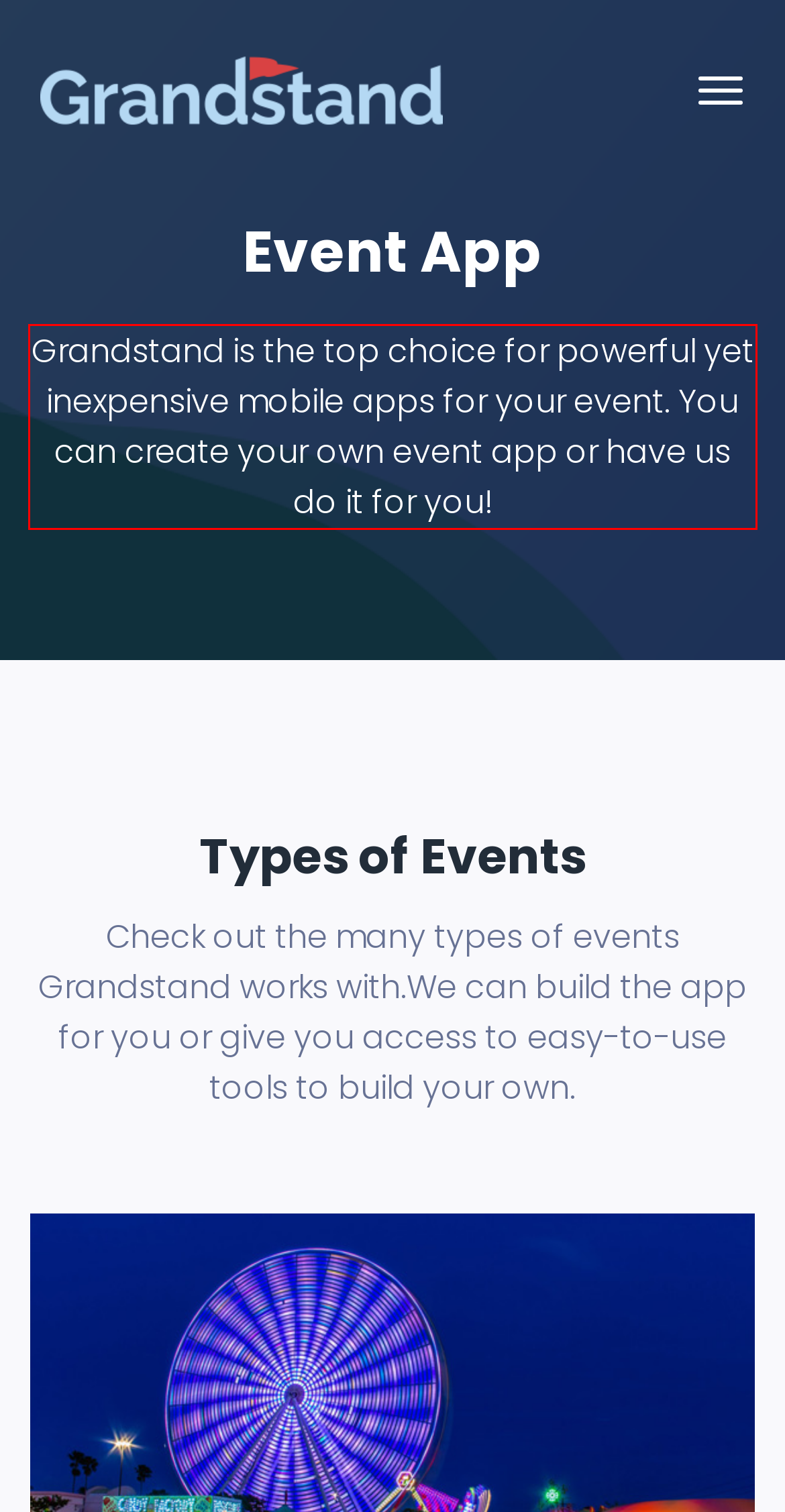You have a screenshot of a webpage with a UI element highlighted by a red bounding box. Use OCR to obtain the text within this highlighted area.

Grandstand is the top choice for powerful yet inexpensive mobile apps for your event. You can create your own event app or have us do it for you!